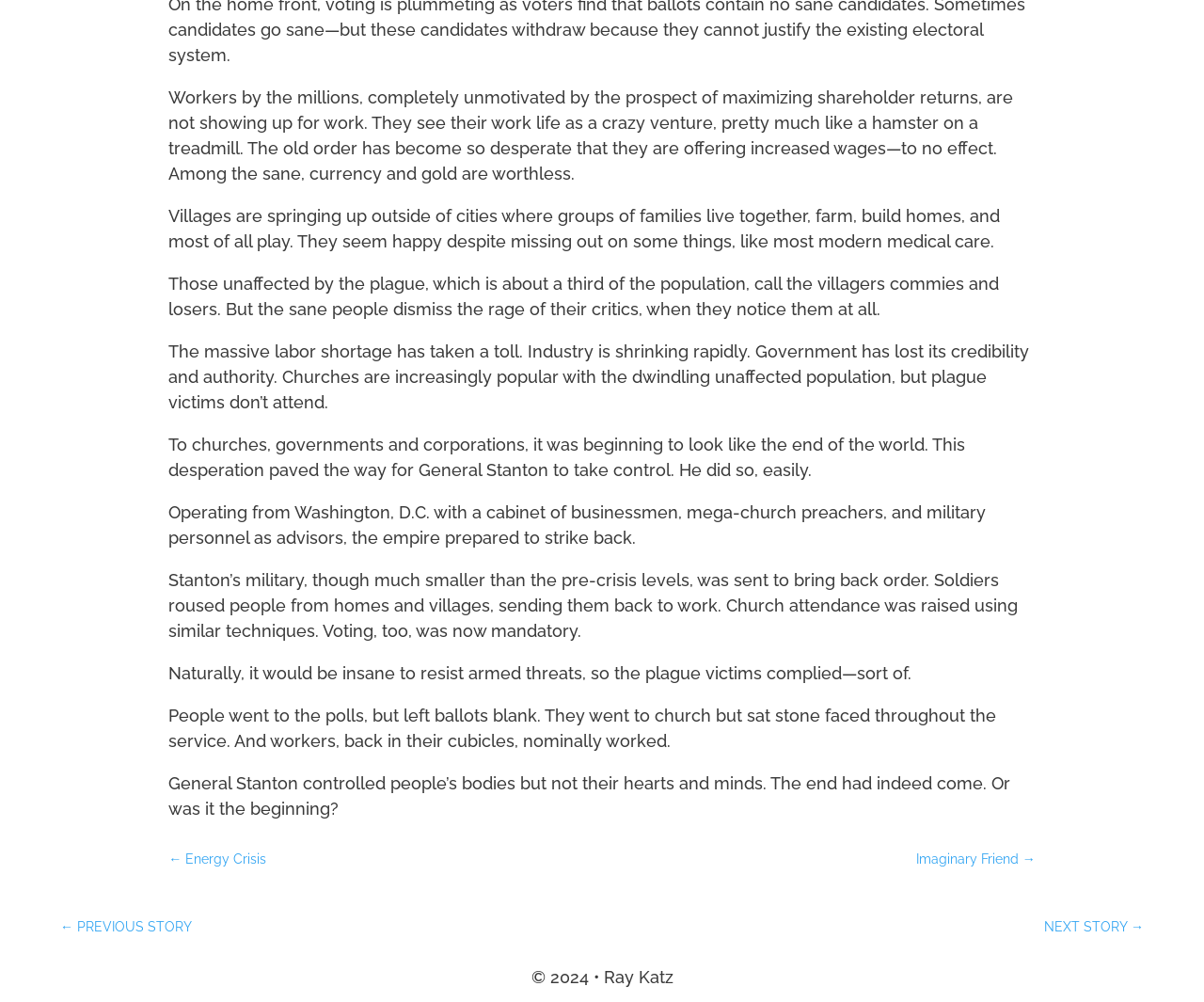What is the purpose of General Stanton's military?
Give a one-word or short-phrase answer derived from the screenshot.

To restore order